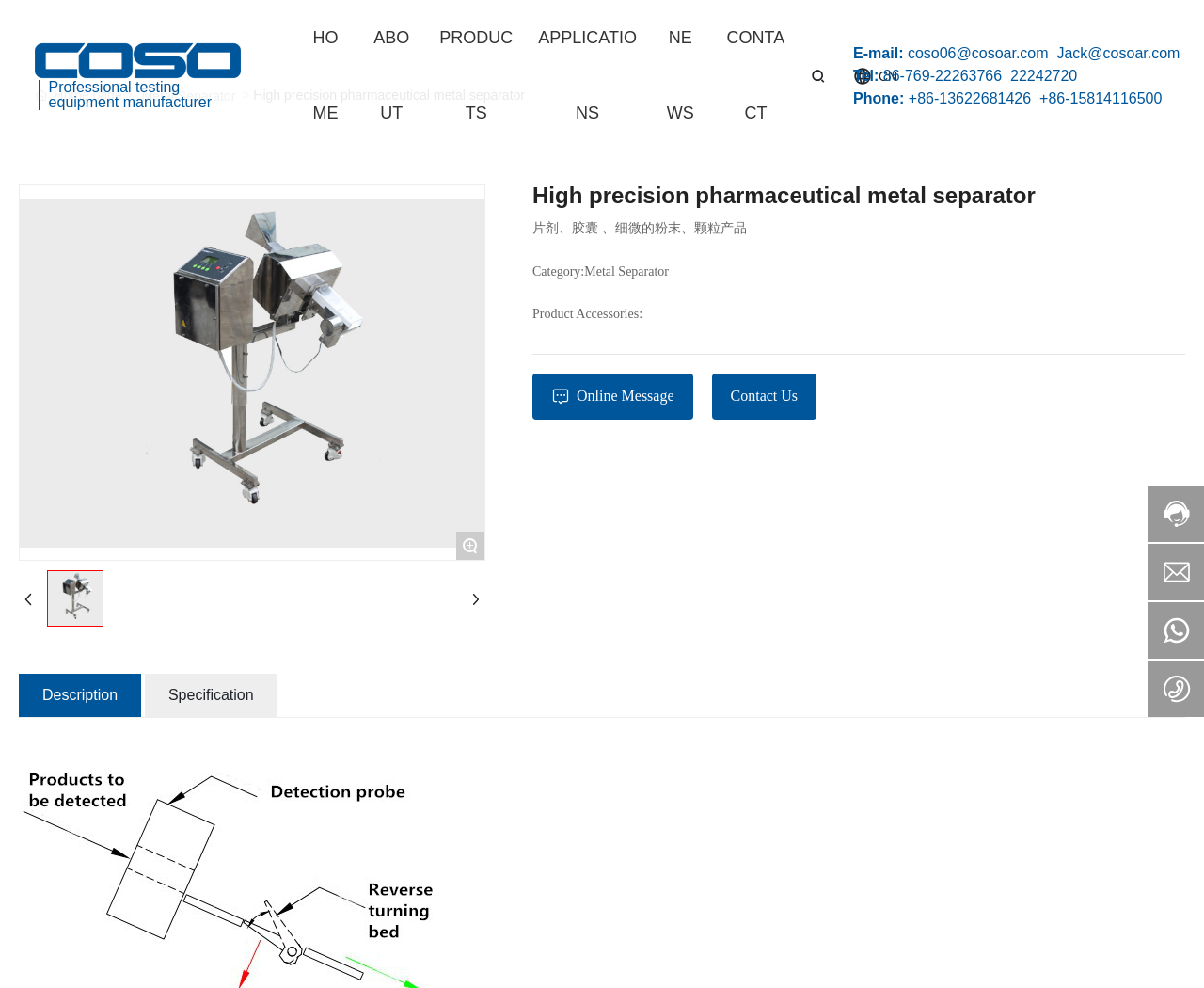Give a detailed explanation of the elements present on the webpage.

This webpage is about a company, Dongguan Casso Electronic Technology Co., Ltd, which specializes in high-precision pharmaceutical metal separators. At the top left corner, there is a logo of the company with a link to its homepage. Next to the logo, there are two lines of text, "Professional testing equipment manufacturer" and "High precision pharmaceutical metal separator" which introduce the company's expertise.

Below the company introduction, there is a navigation menu with links to different sections of the website, including "HOME", "ABOUT", "PRODUCTS", "APPLICATIONS", "NEWS", and "CONTACT". The menu is horizontally aligned and spans across the top of the page.

On the right side of the page, there is a section with contact information, including email addresses, phone numbers, and a link to send an online message. There are also two flags, one with a link to a Chinese version of the website.

In the main content area, there is a large image of a metal separator, which takes up most of the width of the page. Below the image, there is a heading "High precision pharmaceutical metal separator" and a brief description of the product, "片剂、胶囊 、细微的粉末、颗粒产品". There are also links to related categories and product accessories.

Further down the page, there are three tabs, "Description", "Specification", and possibly more, which provide detailed information about the product. At the bottom of the page, there are four small images, possibly representing different products or services offered by the company.

Throughout the page, there are several images, including logos, flags, and product images, which are scattered across the page. The overall layout is organized, with clear headings and concise text, making it easy to navigate and find information.